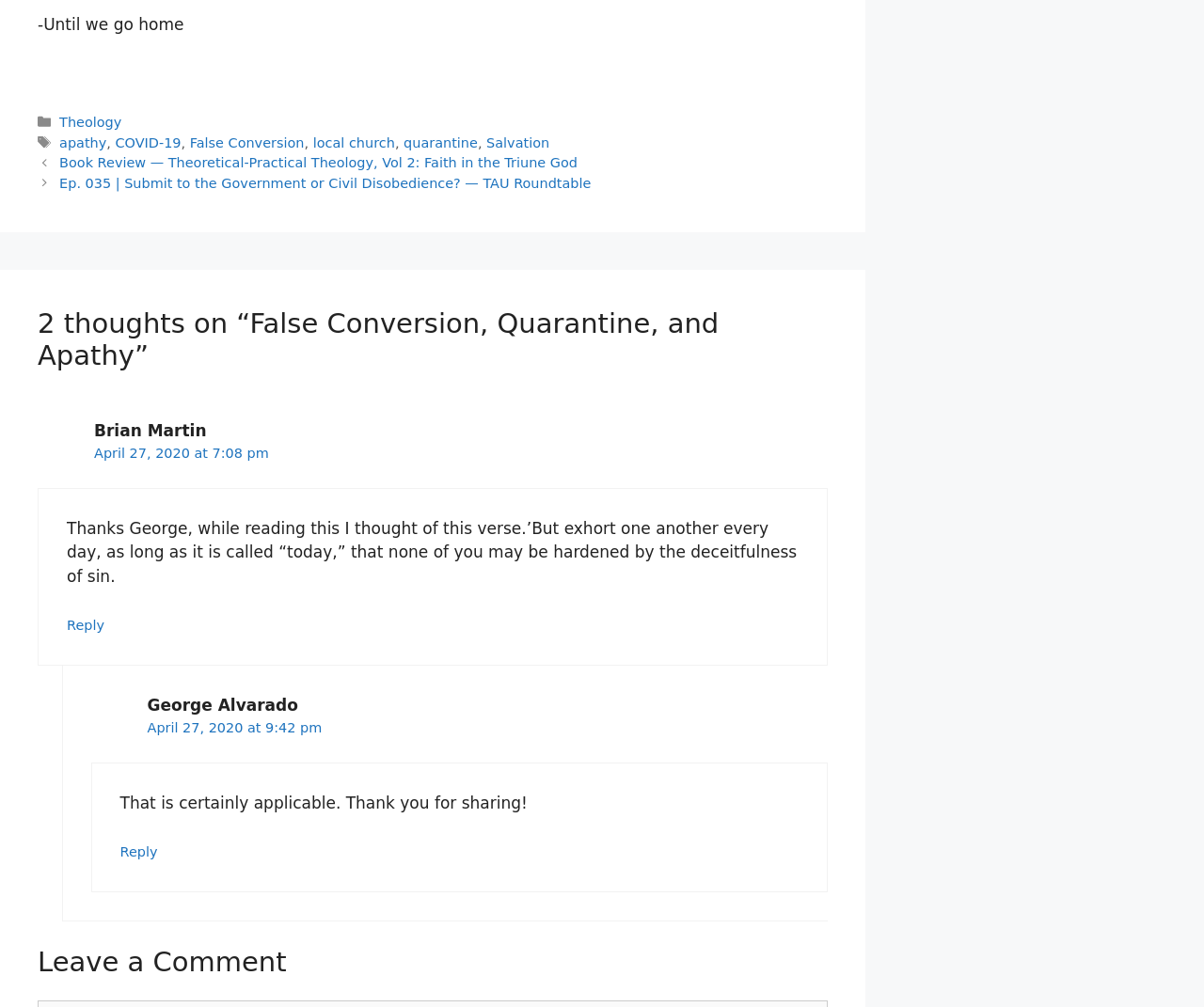Look at the image and give a detailed response to the following question: What is the category of the blog post?

The category of the blog post can be found in the link element with the text 'Theology'. This link element is a child of the FooterAsNonLandmark element with the text 'Entry meta' and has a bounding box with coordinates [0.049, 0.114, 0.101, 0.129].